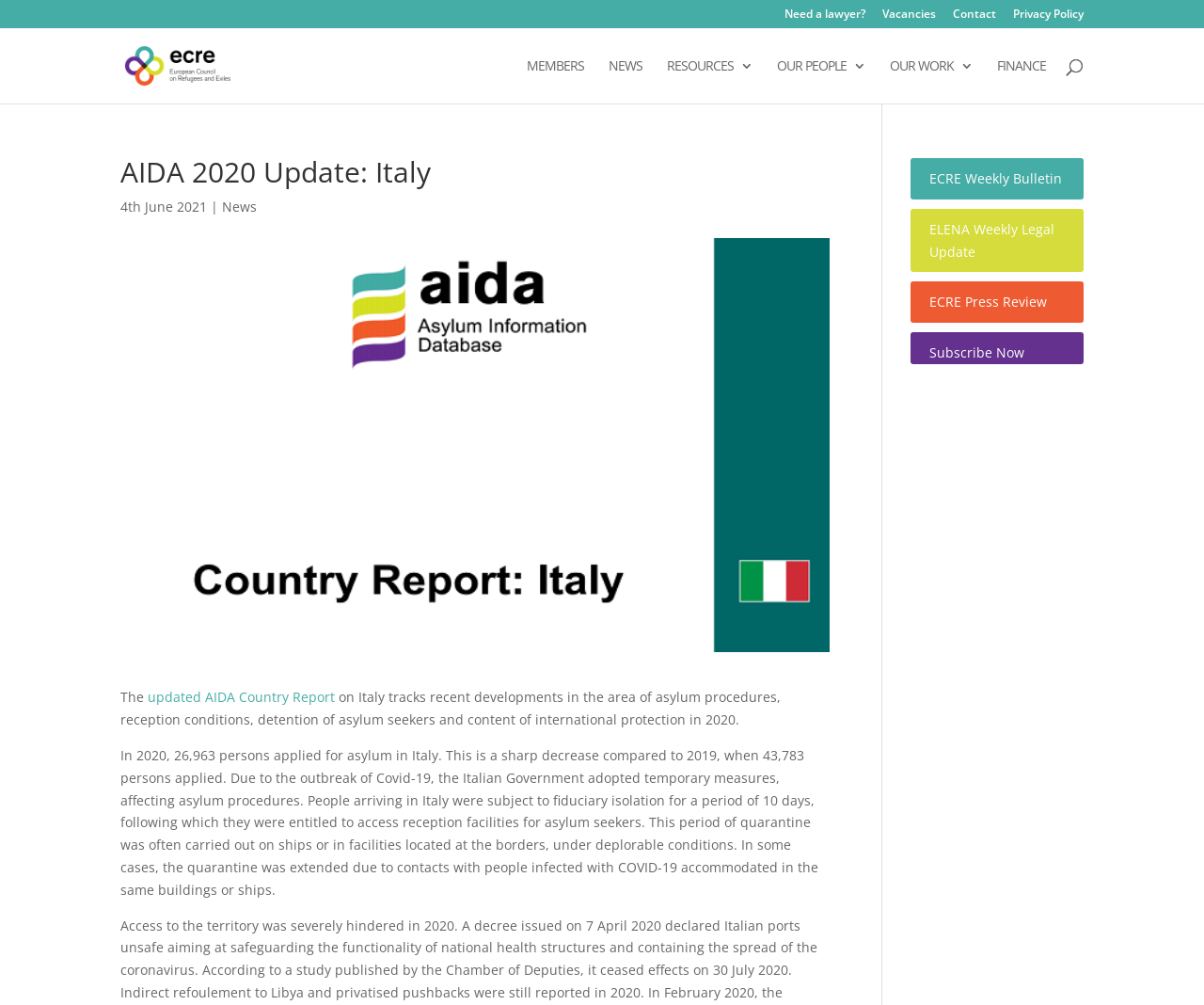Please specify the bounding box coordinates of the clickable region to carry out the following instruction: "Visit the European Council on Refugees and Exiles website". The coordinates should be four float numbers between 0 and 1, in the format [left, top, right, bottom].

[0.103, 0.055, 0.191, 0.073]